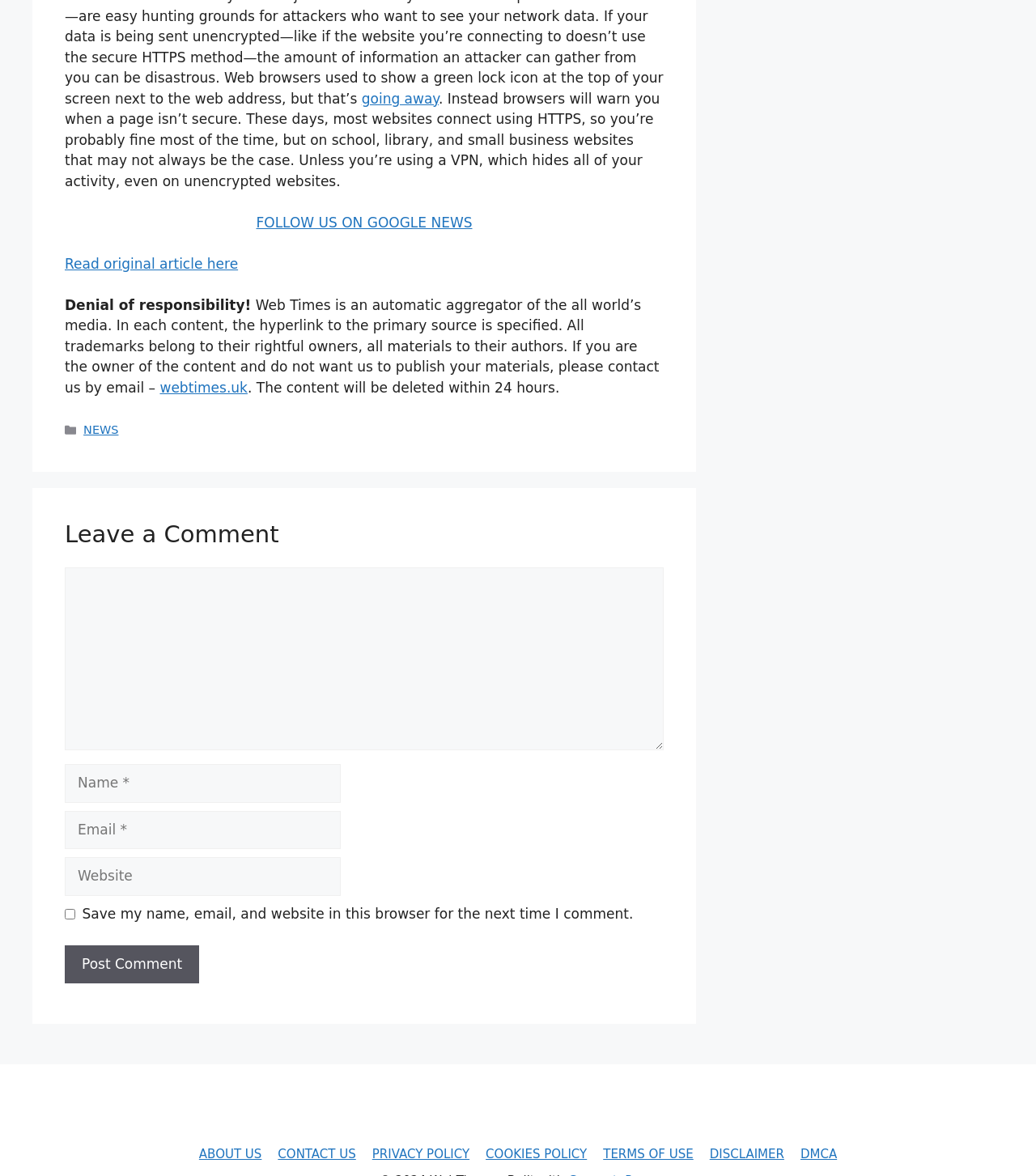Specify the bounding box coordinates of the element's region that should be clicked to achieve the following instruction: "Leave a comment". The bounding box coordinates consist of four float numbers between 0 and 1, in the format [left, top, right, bottom].

[0.062, 0.443, 0.641, 0.469]